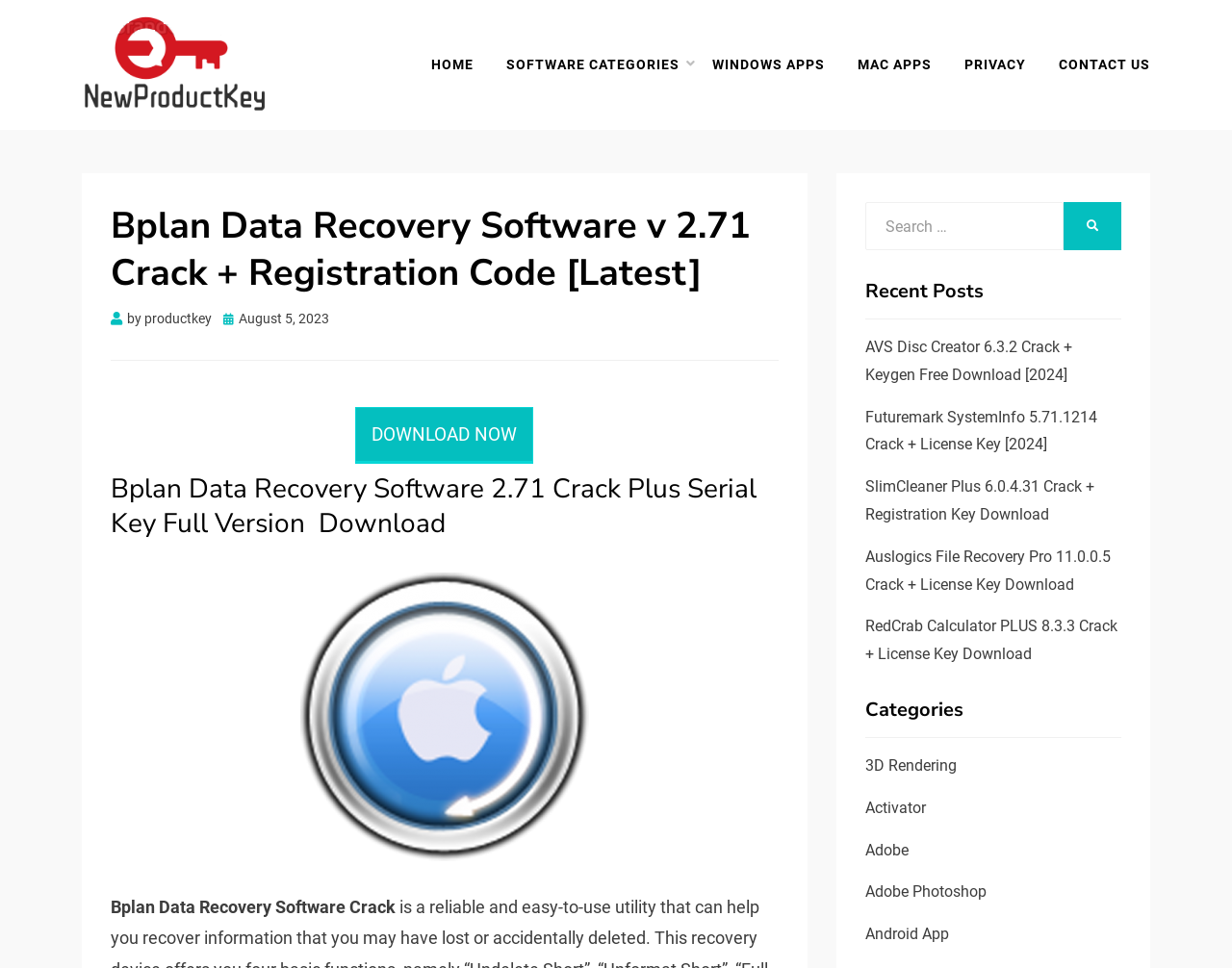Locate the coordinates of the bounding box for the clickable region that fulfills this instruction: "Download Bplan Data Recovery Software".

[0.289, 0.438, 0.433, 0.459]